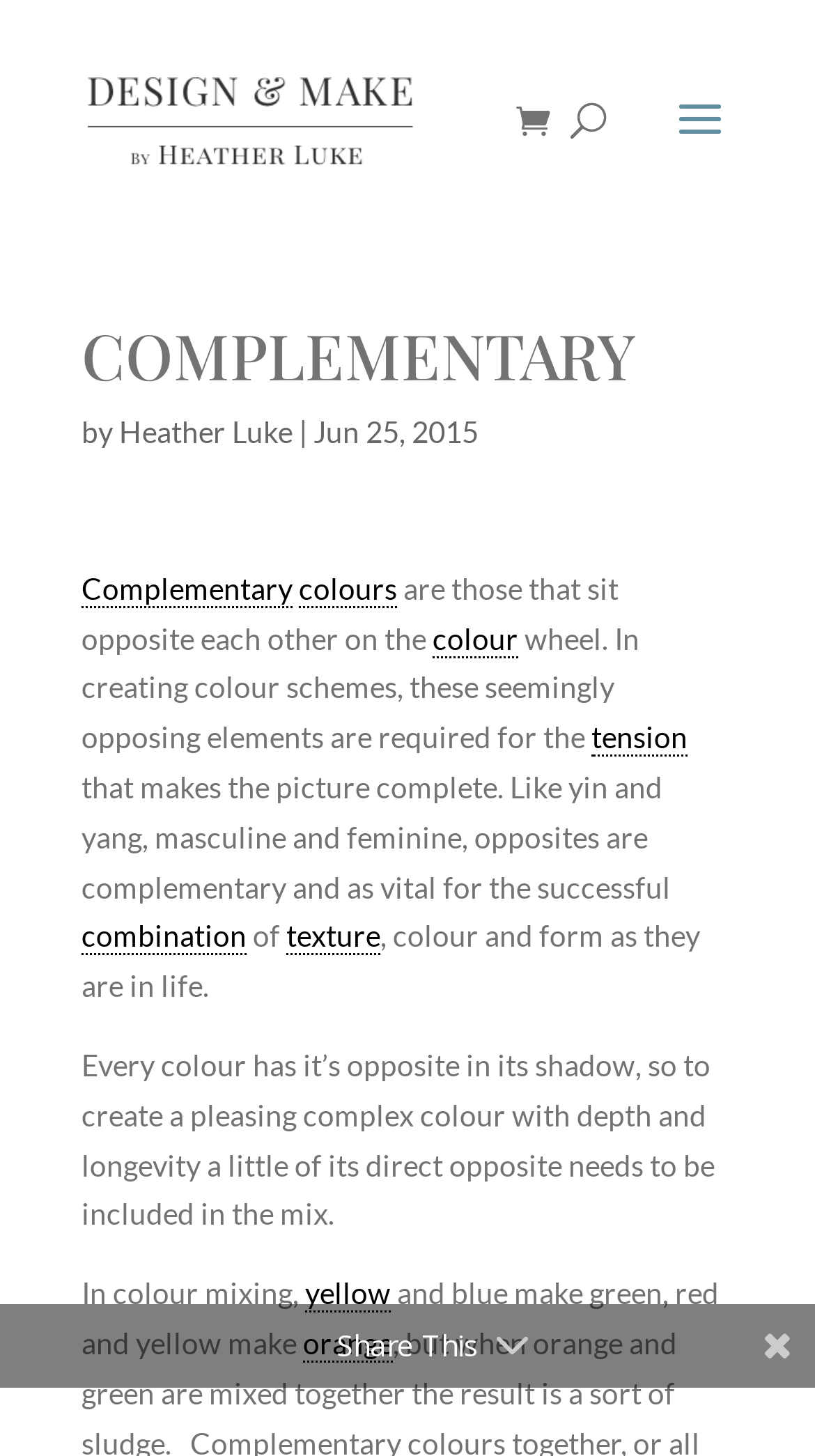Determine the bounding box coordinates of the clickable element necessary to fulfill the instruction: "go to Calluna Home". Provide the coordinates as four float numbers within the 0 to 1 range, i.e., [left, top, right, bottom].

[0.108, 0.068, 0.508, 0.093]